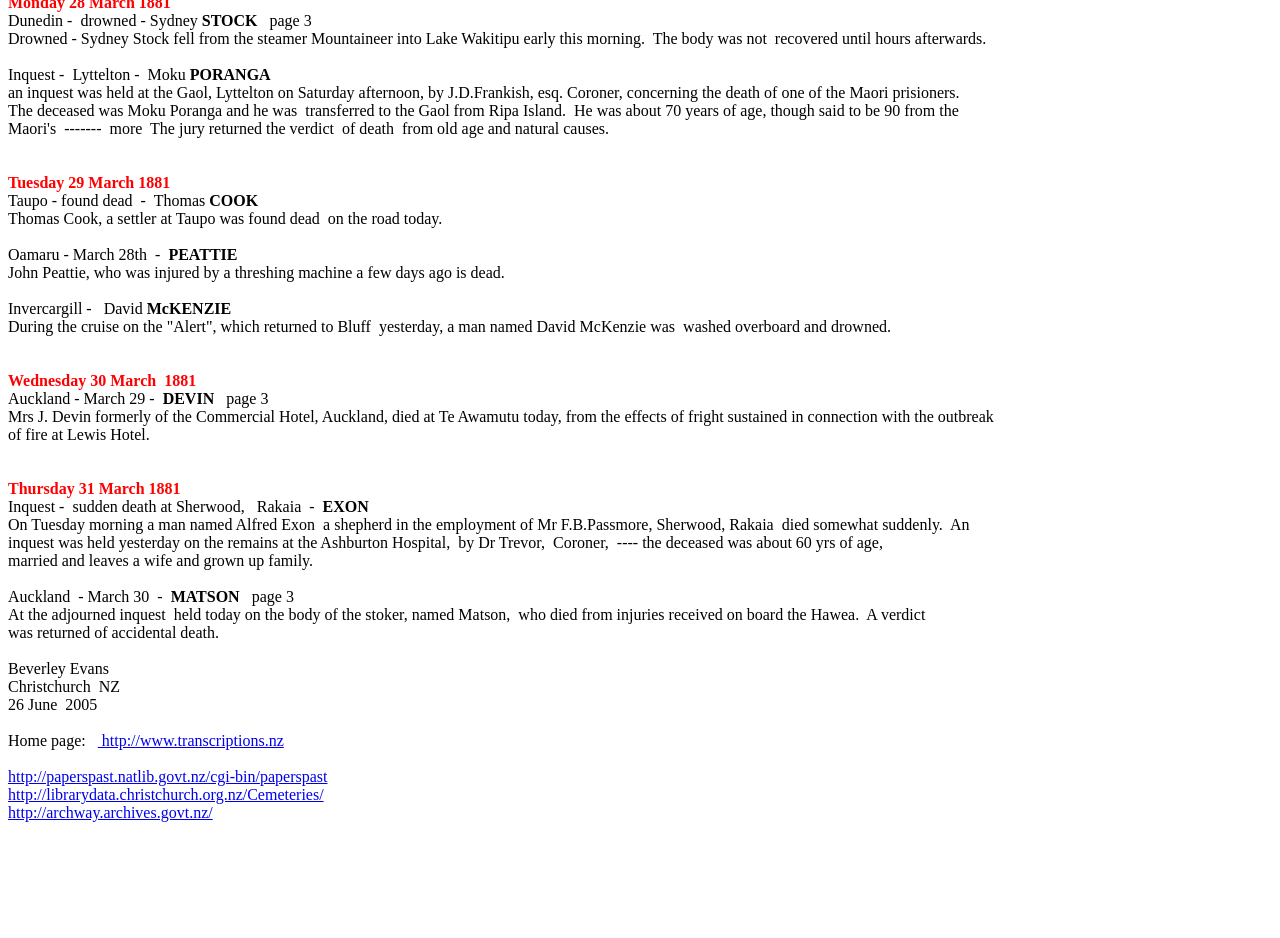Respond to the question with just a single word or phrase: 
What is the URL of the home page mentioned at the bottom of the page?

http://www.transcriptions.nz